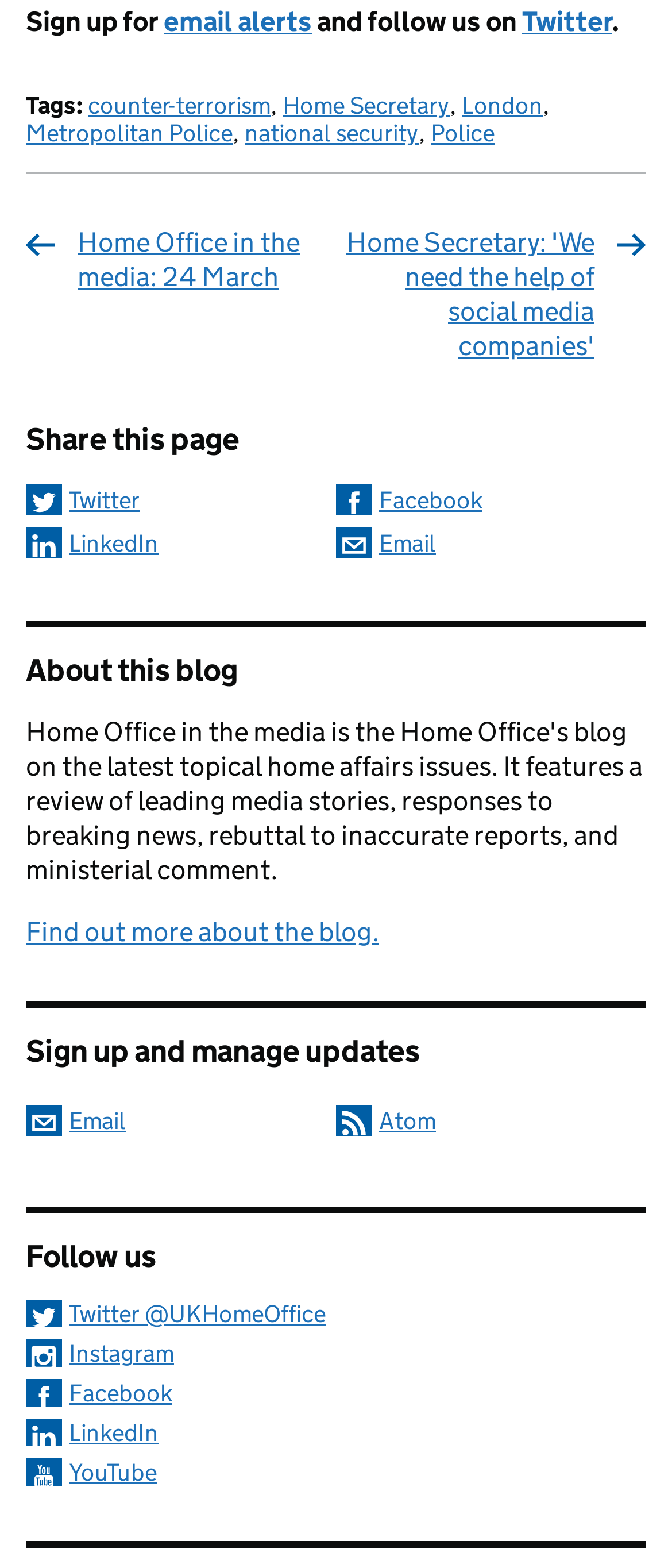Specify the bounding box coordinates of the element's region that should be clicked to achieve the following instruction: "Follow us on Twitter". The bounding box coordinates consist of four float numbers between 0 and 1, in the format [left, top, right, bottom].

[0.777, 0.003, 0.91, 0.024]